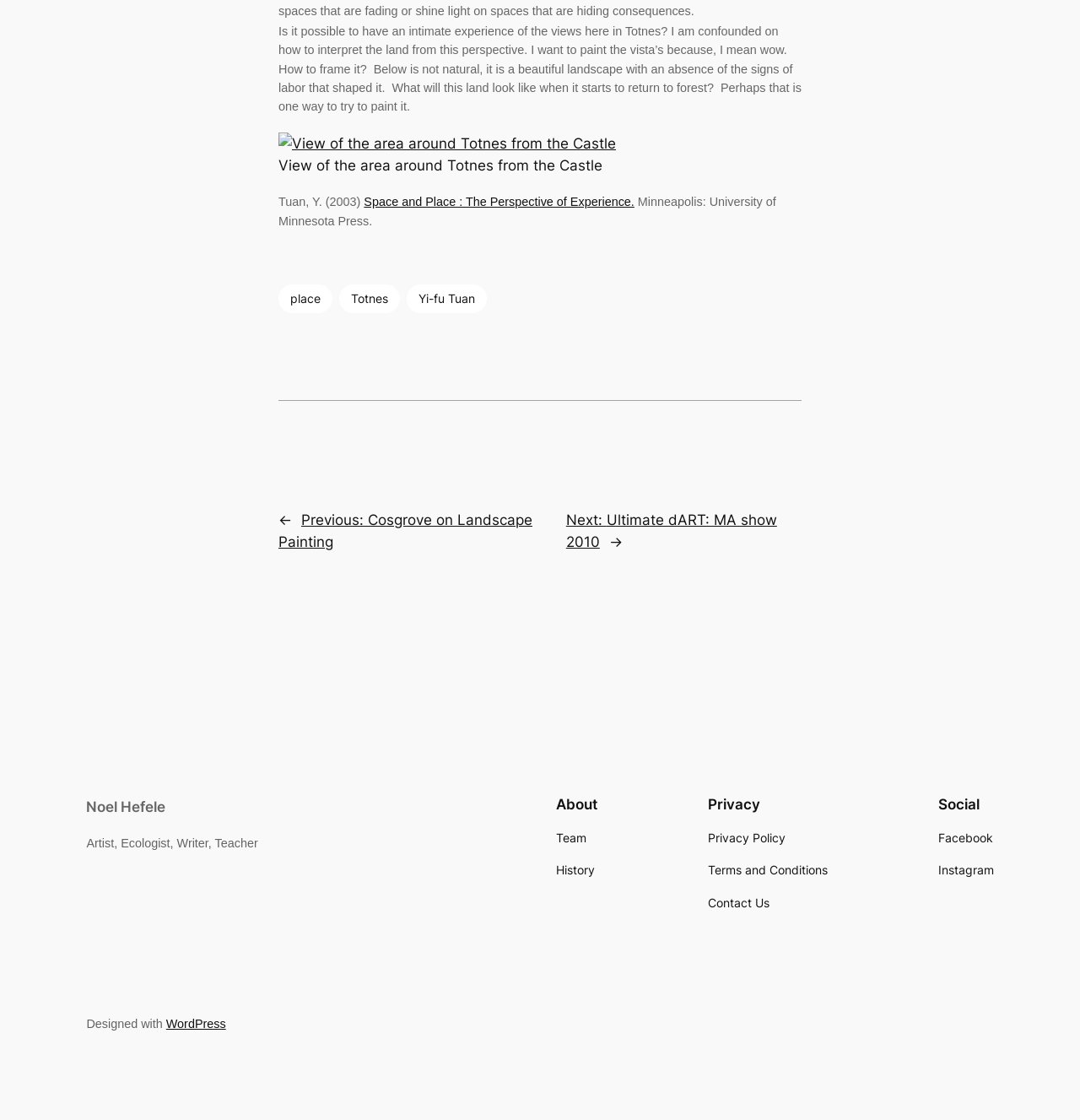What is the profession of Noel Hefele?
Please answer the question with a detailed response using the information from the screenshot.

The webpage mentions Noel Hefele as the author, and below the author's name, it is written 'Artist, Ecologist, Writer, Teacher', which suggests that these are Noel Hefele's professions.